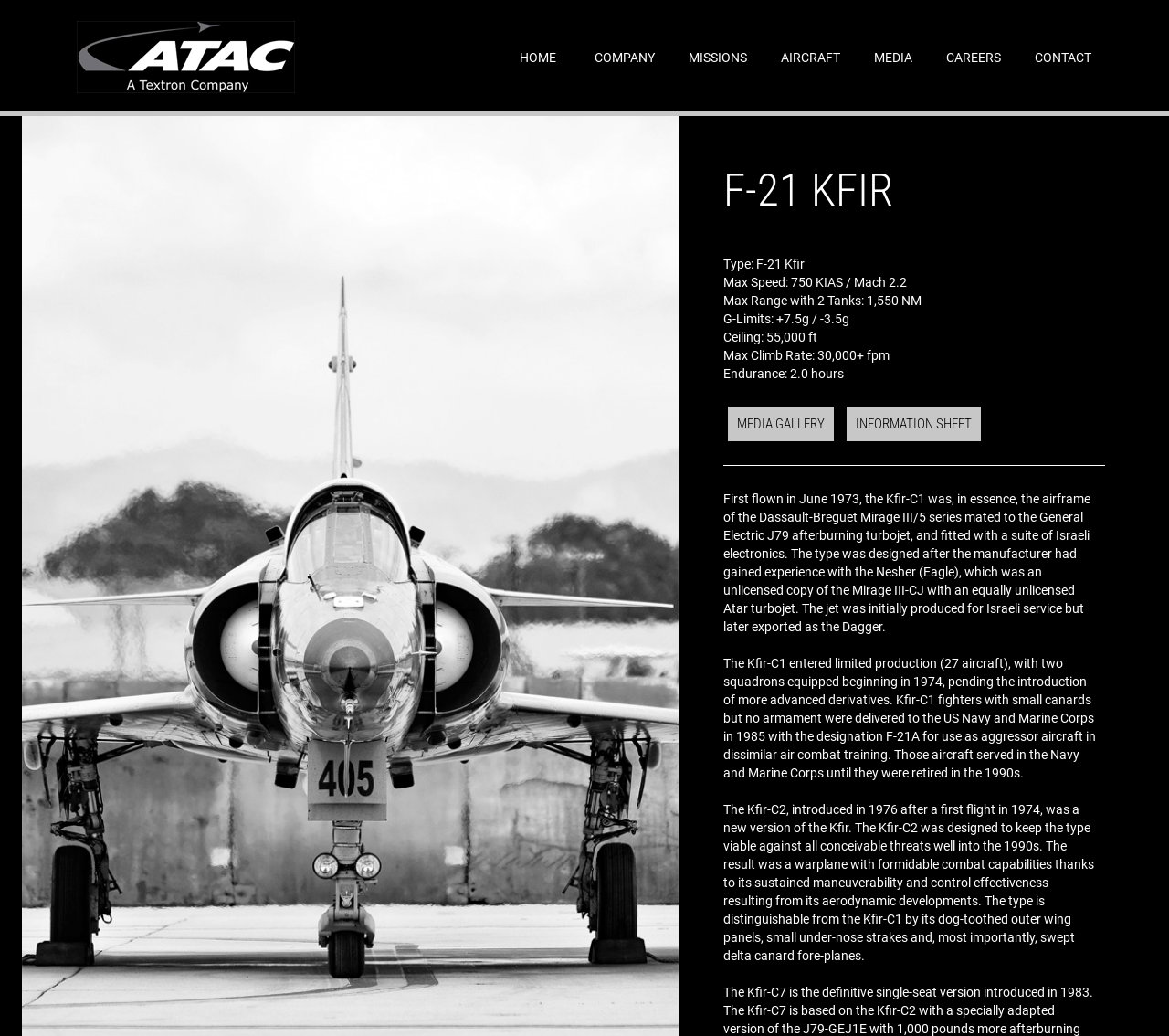Please analyze the image and provide a thorough answer to the question:
What is the maximum speed of the F-21 Kfir?

I found the answer by examining the static text elements on the webpage, specifically the one with the text 'Max Speed: 750 KIAS / Mach 2.2'.